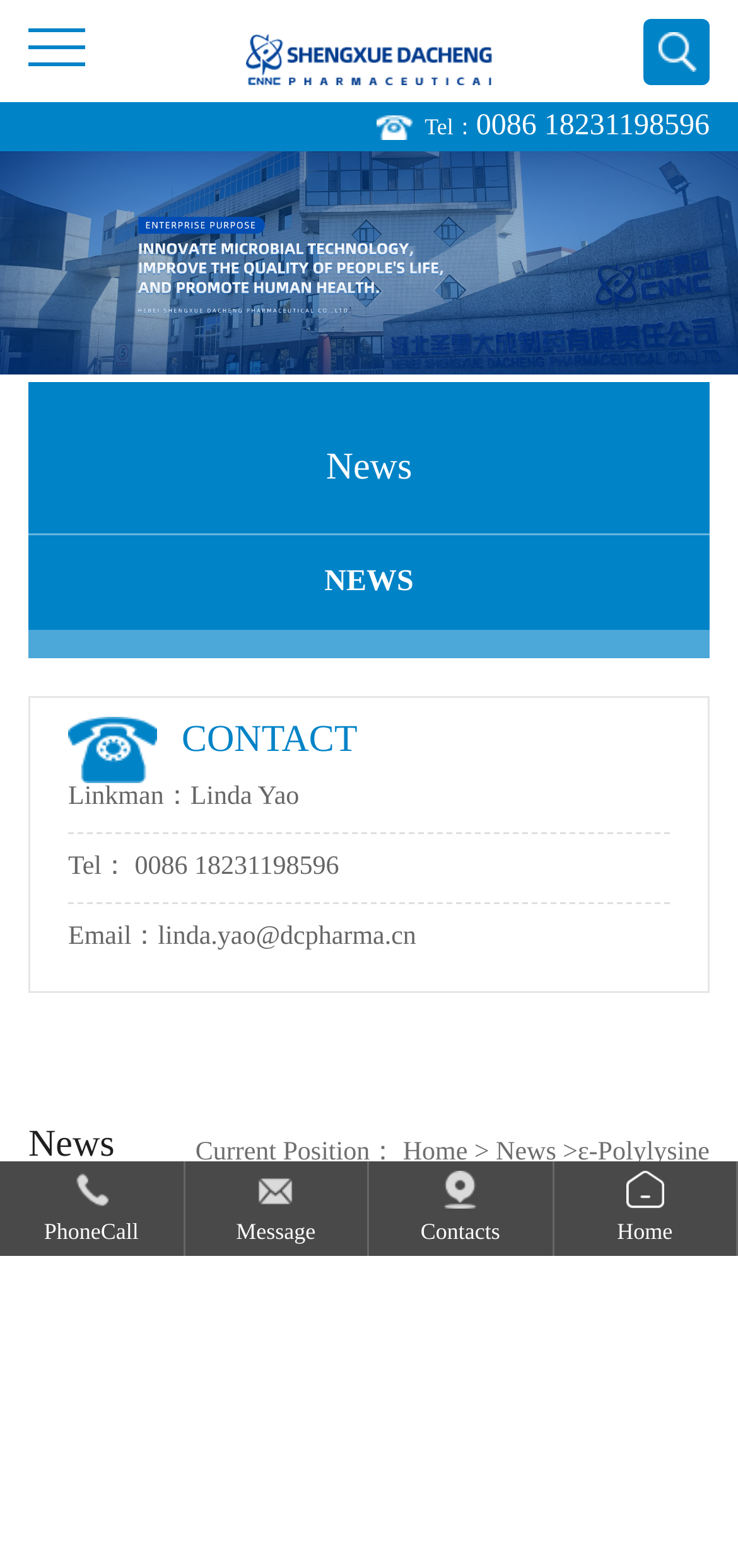What is the email address?
Please look at the screenshot and answer using one word or phrase.

linda.yao@dcpharma.cn